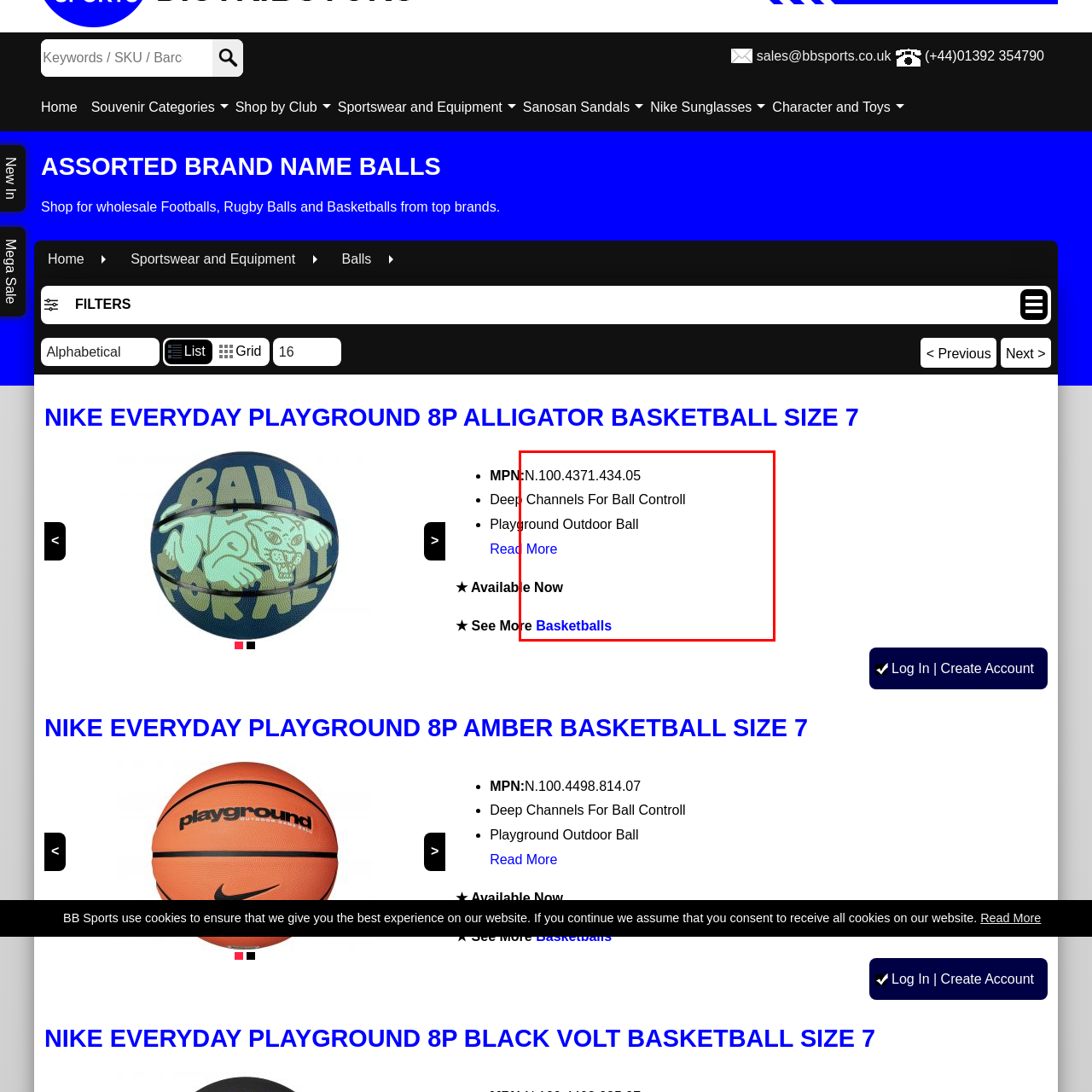Explain in detail what is happening in the image enclosed by the red border.

This image features the Nike Everyday Playground 8P Alligator Basketball, designed specifically for outdoor play. The basketball is distinguished by its vibrant alligator design, which adds a playful touch to gameplay. 

Highlighted attributes include deep channels integrated for improved ball control, ensuring players can handle the ball with precision. The product is denoted by its MPN: N.100.4371.434.05, indicating its unique identifier for inventory and sales purposes. 

Currently, this basketball is available for purchase, appealing to those looking to elevate their outdoor play experience. For additional information and purchasing options, viewers can click on the "Read More" link or explore more basketball selections through the provided links.